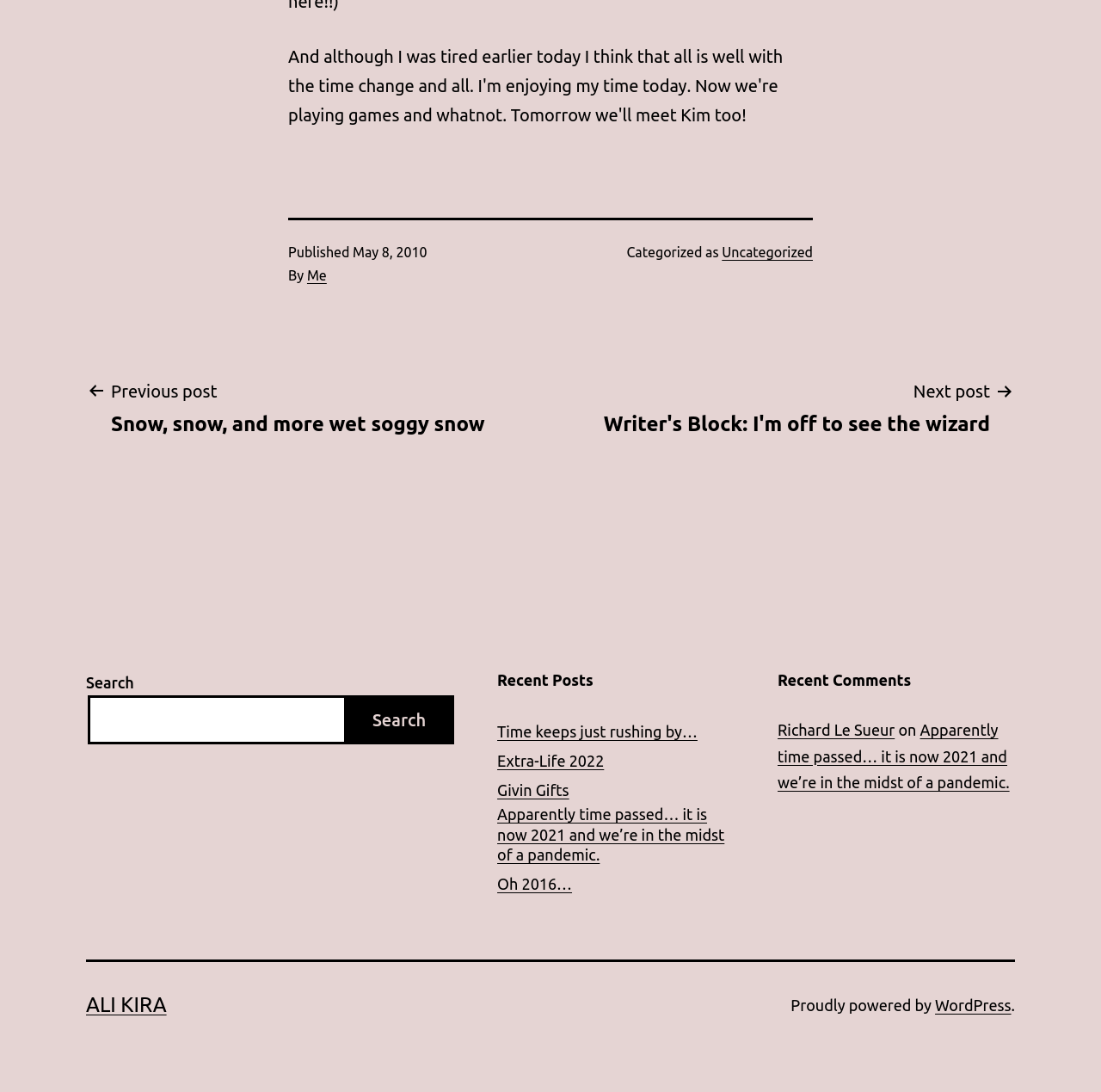Please identify the bounding box coordinates of the element I need to click to follow this instruction: "Visit the WordPress website".

[0.849, 0.912, 0.918, 0.928]